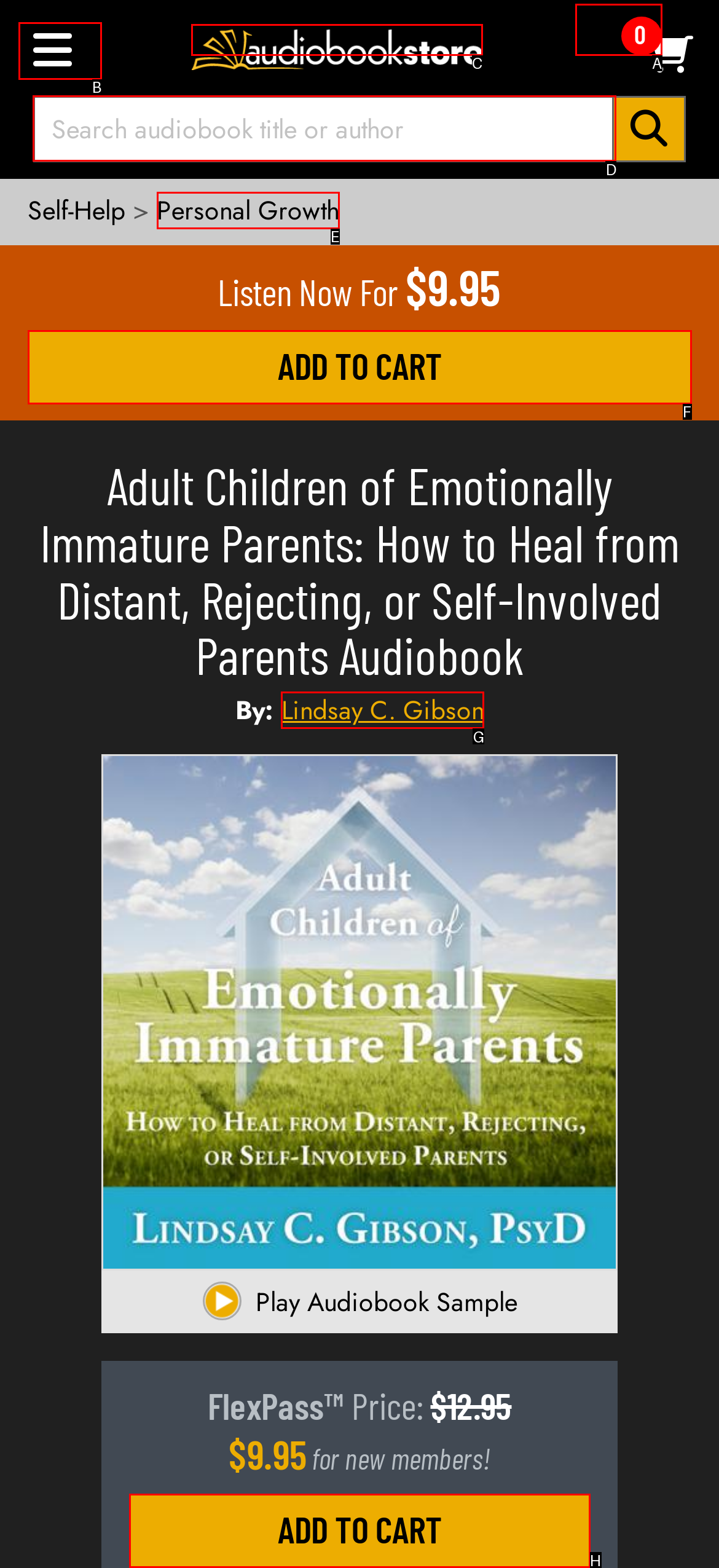Choose the letter of the UI element necessary for this task: Search for an audiobook
Answer with the correct letter.

D